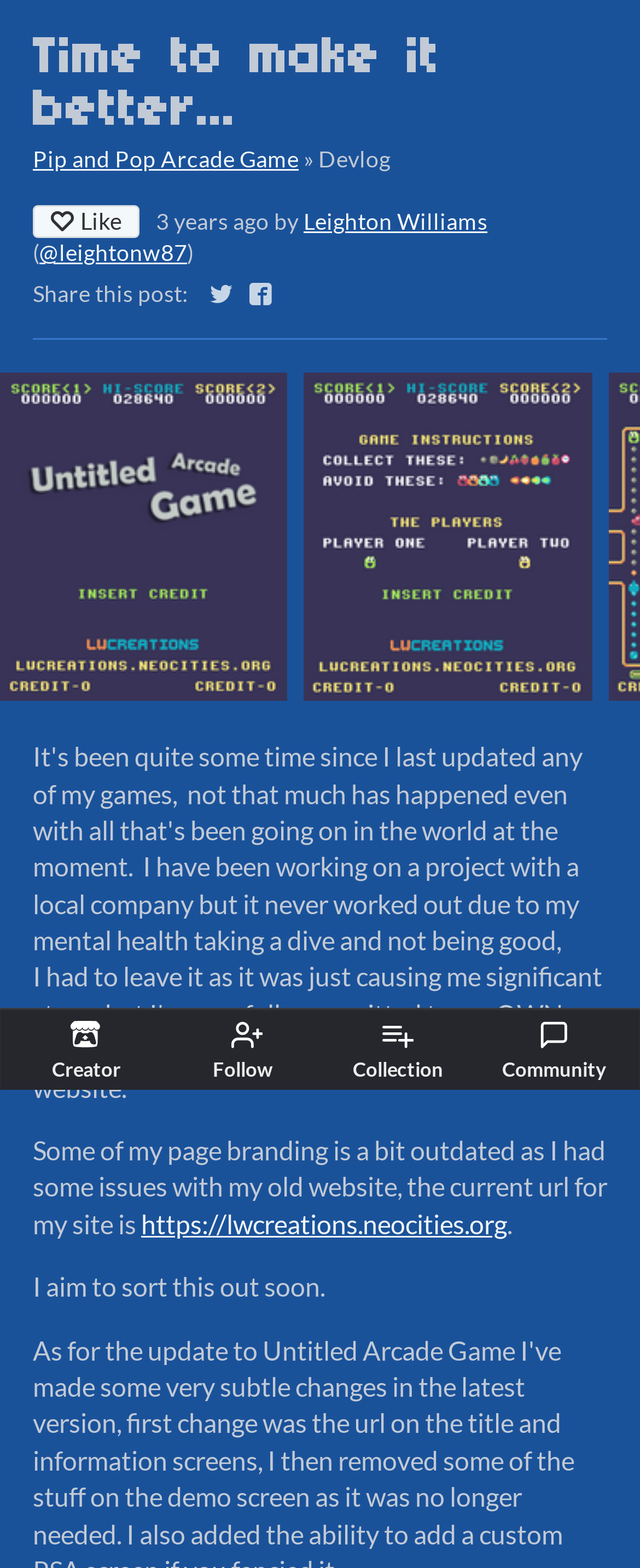Please identify the bounding box coordinates of the element I need to click to follow this instruction: "Click on the 'Creator' link".

[0.068, 0.646, 0.201, 0.69]